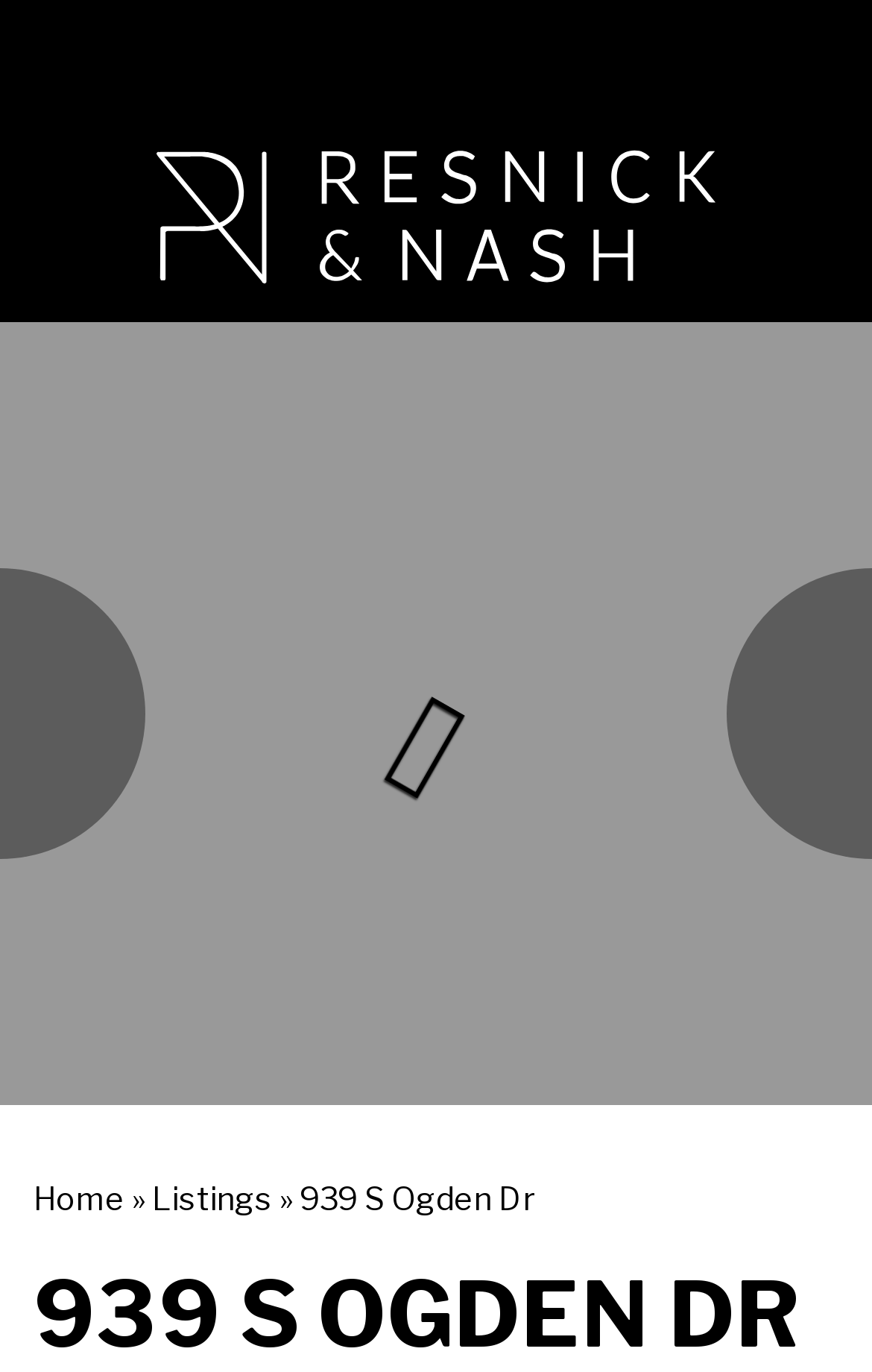Refer to the element description Home and identify the corresponding bounding box in the screenshot. Format the coordinates as (top-left x, top-left y, bottom-right x, bottom-right y) with values in the range of 0 to 1.

[0.038, 0.859, 0.144, 0.887]